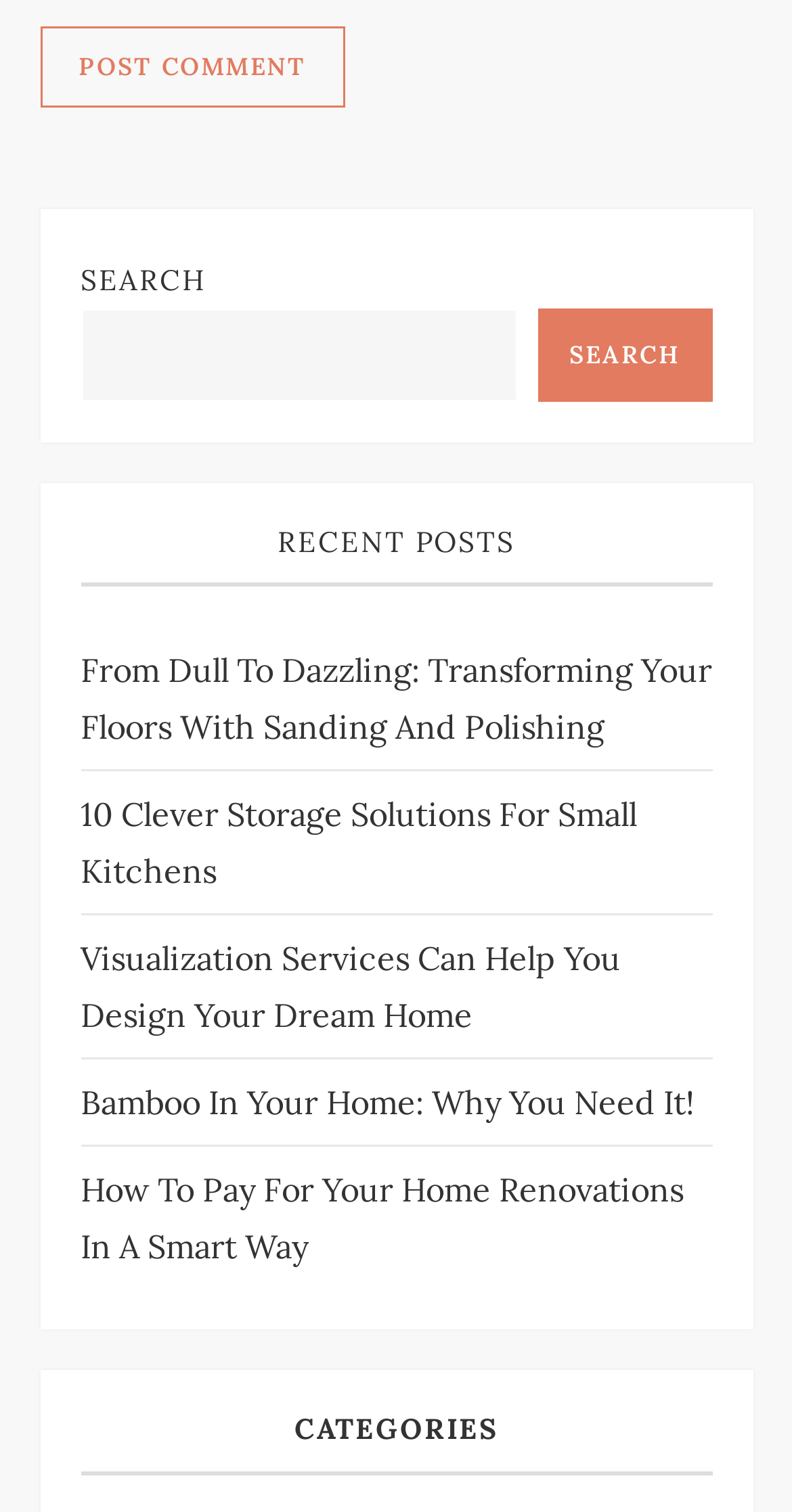What is the category section labeled as?
Can you provide a detailed and comprehensive answer to the question?

I found a section labeled as 'CATEGORIES' at the bottom of the webpage, which suggests that it contains categories or topics related to the content on the webpage.